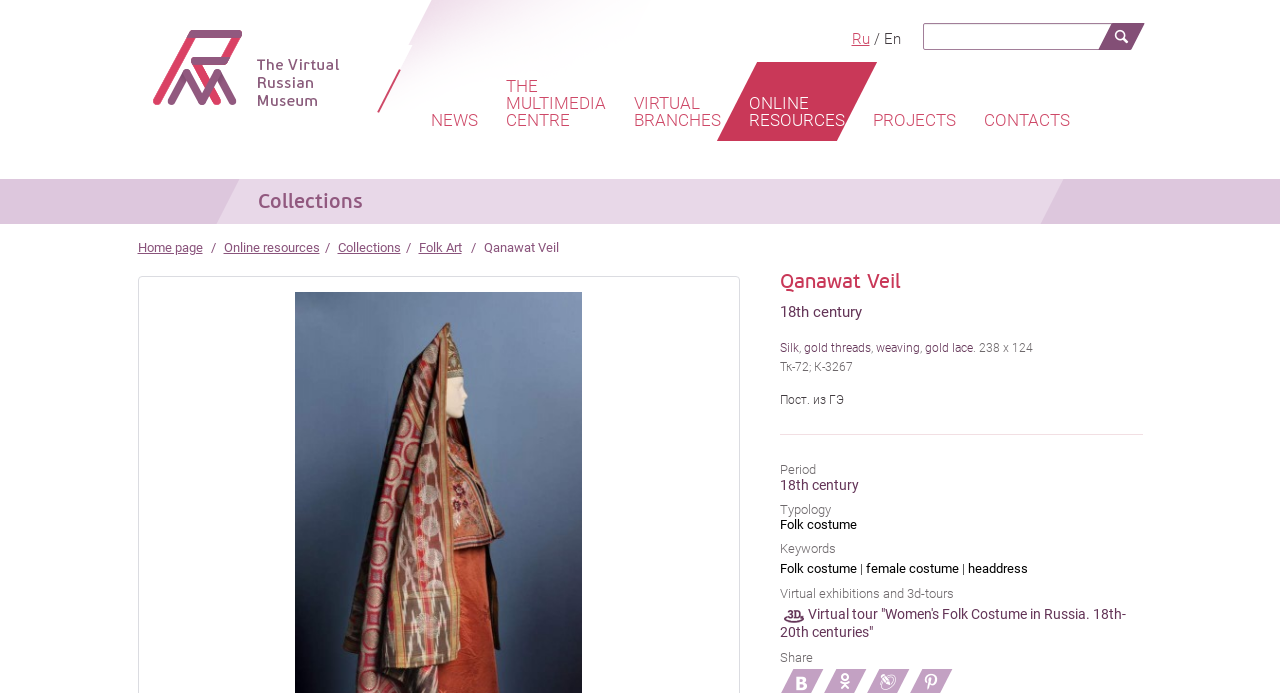Identify the coordinates of the bounding box for the element that must be clicked to accomplish the instruction: "Click the CONTACTS link".

[0.765, 0.139, 0.839, 0.203]